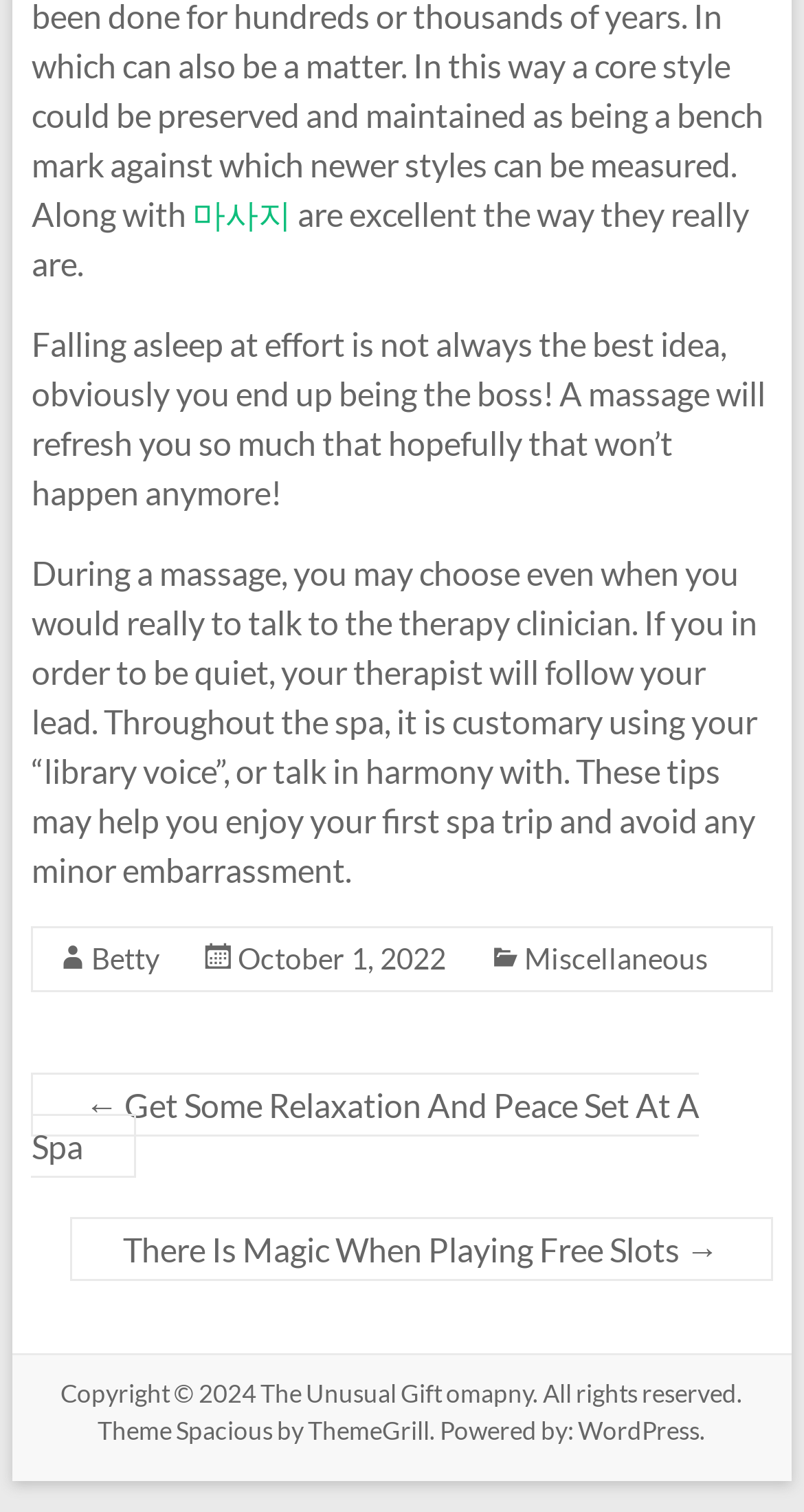Locate the bounding box coordinates of the area where you should click to accomplish the instruction: "click on massage link".

[0.239, 0.128, 0.362, 0.154]